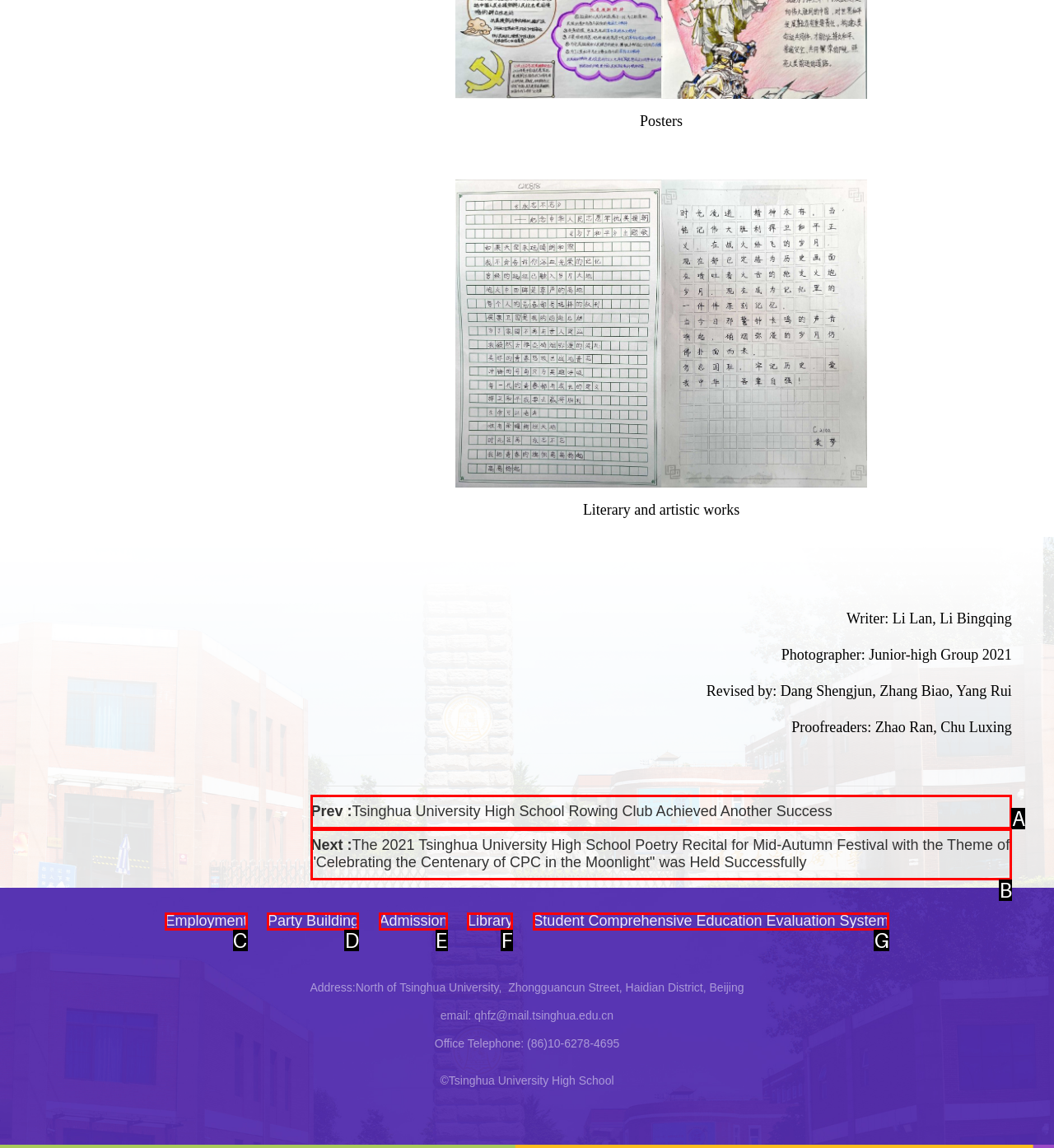Choose the HTML element that aligns with the description: Payment Methods. Indicate your choice by stating the letter.

None